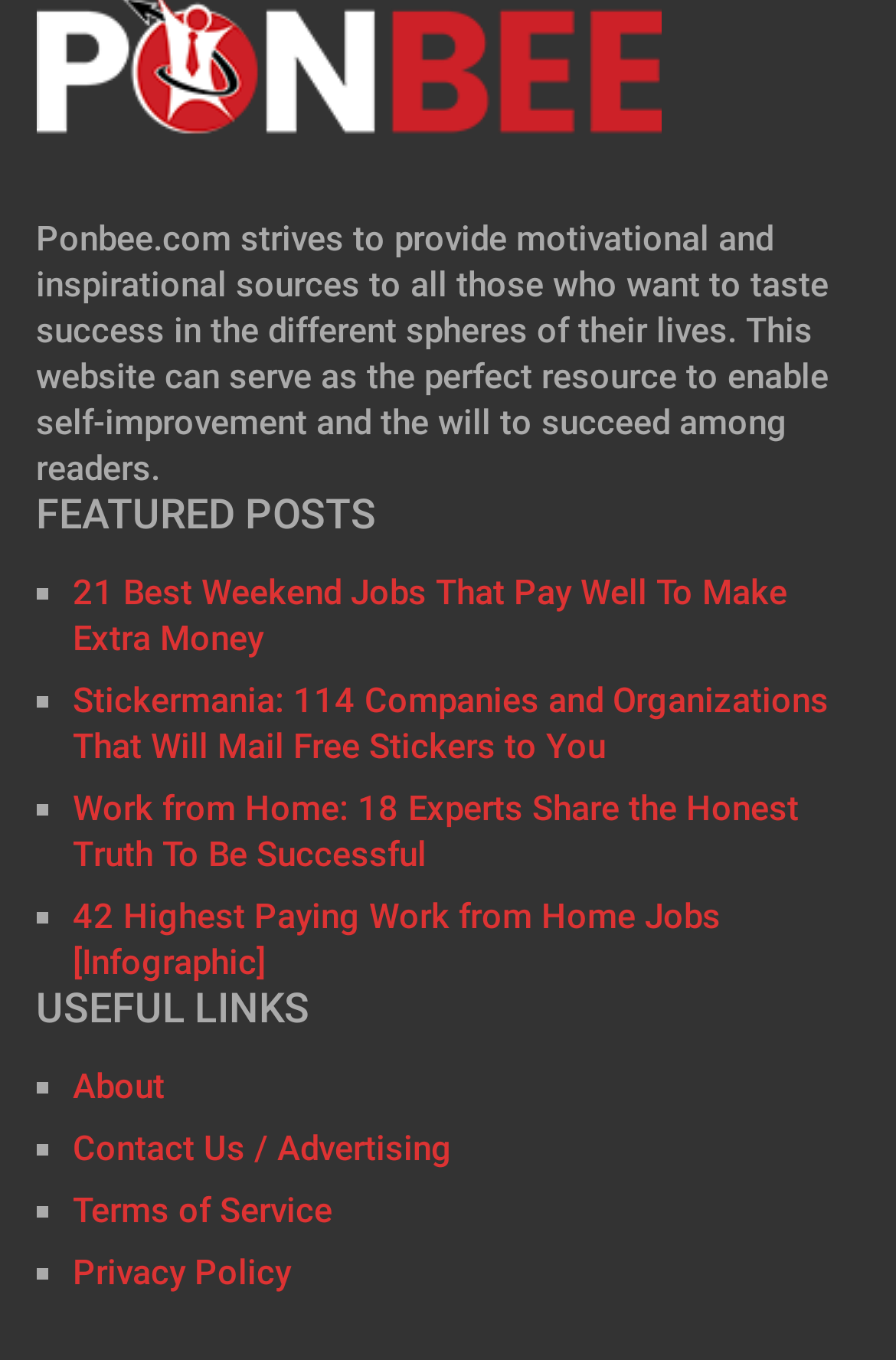Locate the bounding box coordinates of the clickable area needed to fulfill the instruction: "go to Contact Us / Advertising".

[0.081, 0.829, 0.504, 0.859]